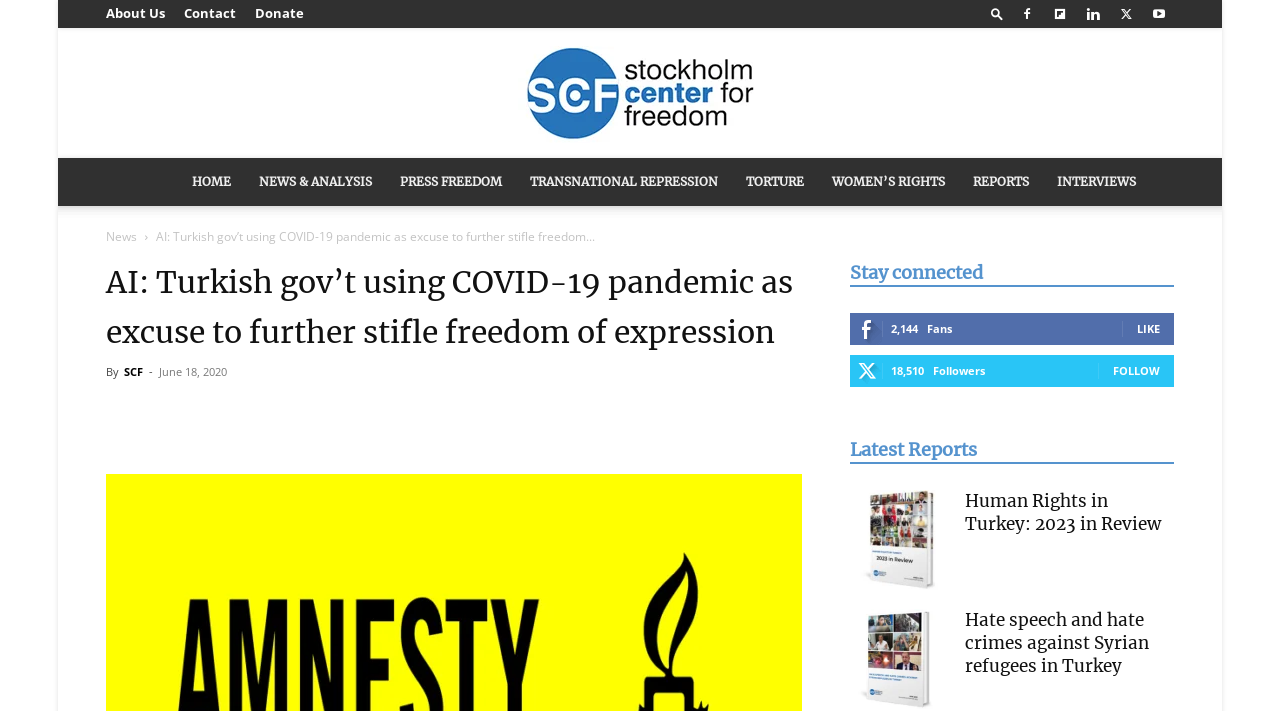Show me the bounding box coordinates of the clickable region to achieve the task as per the instruction: "Check the Partners page".

None